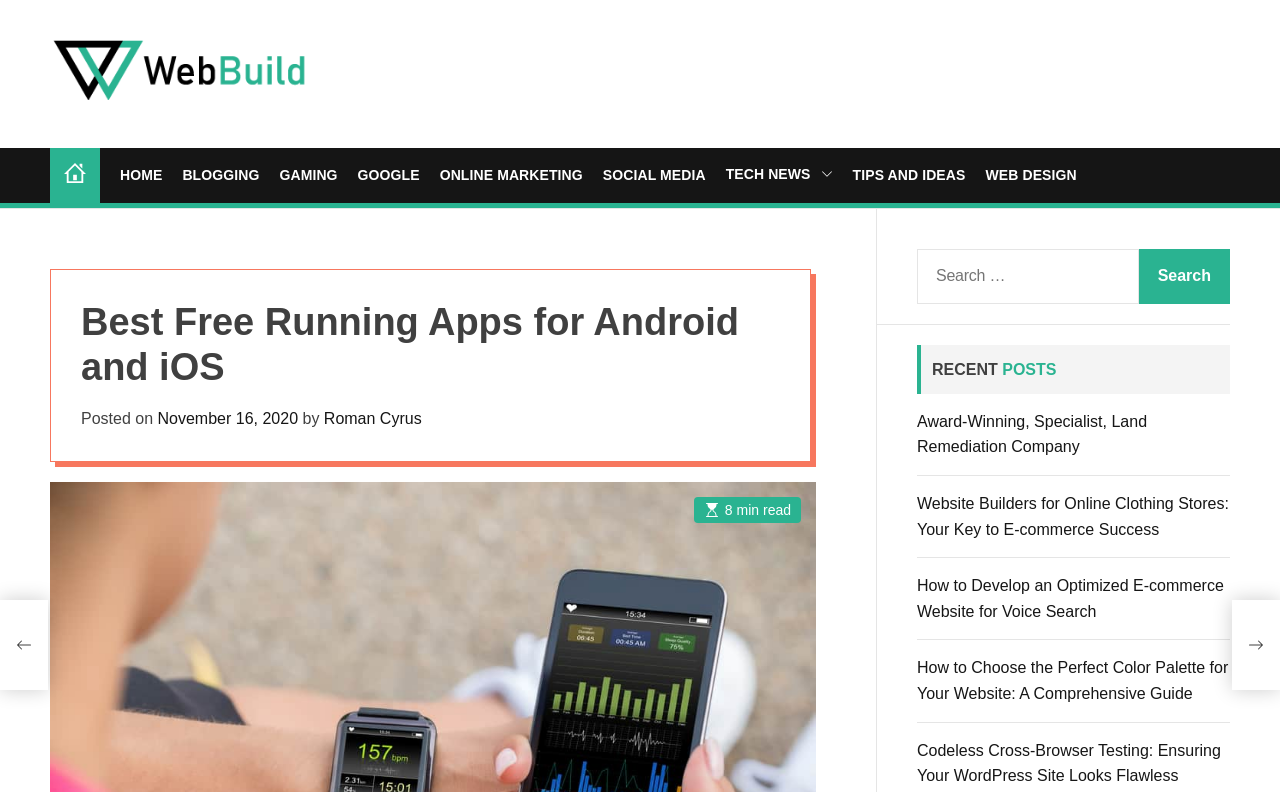Create a detailed narrative of the webpage’s visual and textual elements.

This webpage is about the best free running apps for Android and iOS. At the top left corner, there is a logo of "Web Build" with a link to the website. Next to it, there is a navigation menu with links to different categories such as "Home", "BLOGGING", "GAMING", and more.

Below the navigation menu, there is a header section with a heading that reads "Best Free Running Apps for Android and iOS". The article's metadata is displayed below the heading, including the date "November 16, 2020" and the author "Roman Cyrus". The article's estimated reading time is 8 minutes.

On the right side of the page, there is a search bar with a button to search for specific keywords. Below the search bar, there is a section titled "RECENT POSTS" that lists four recent articles with links to each article. The articles' titles are "Award-Winning, Specialist, Land Remediation Company", "Website Builders for Online Clothing Stores: Your Key to E-commerce Success", "How to Develop an Optimized E-commerce Website for Voice Search", and "How to Choose the Perfect Color Palette for Your Website: A Comprehensive Guide".

At the bottom of the page, there are two links, one on the left and one on the right, but they do not have any descriptive text.